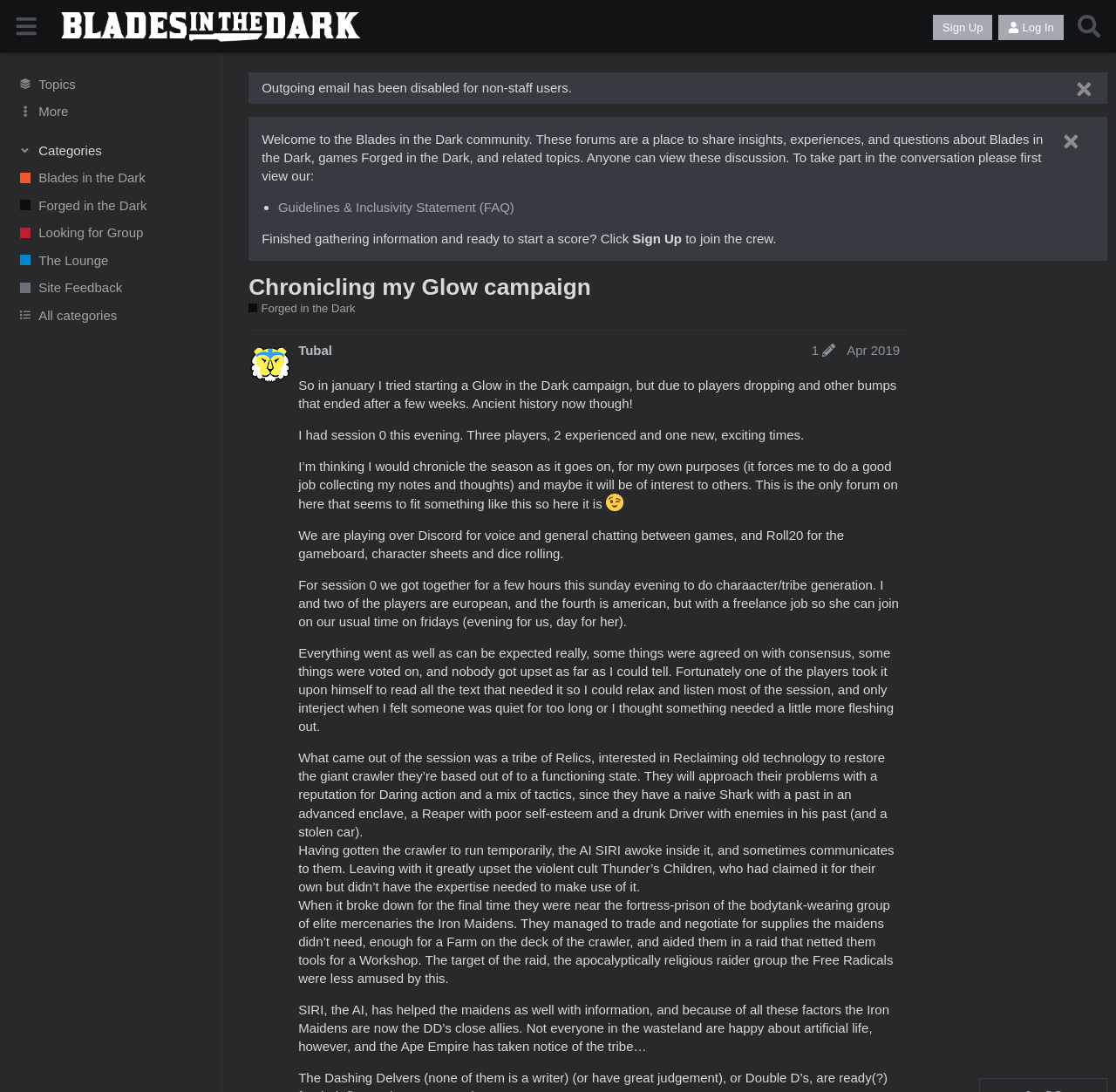Please find the bounding box coordinates for the clickable element needed to perform this instruction: "View the 'Blades in the Dark Community' link".

[0.051, 0.008, 0.329, 0.04]